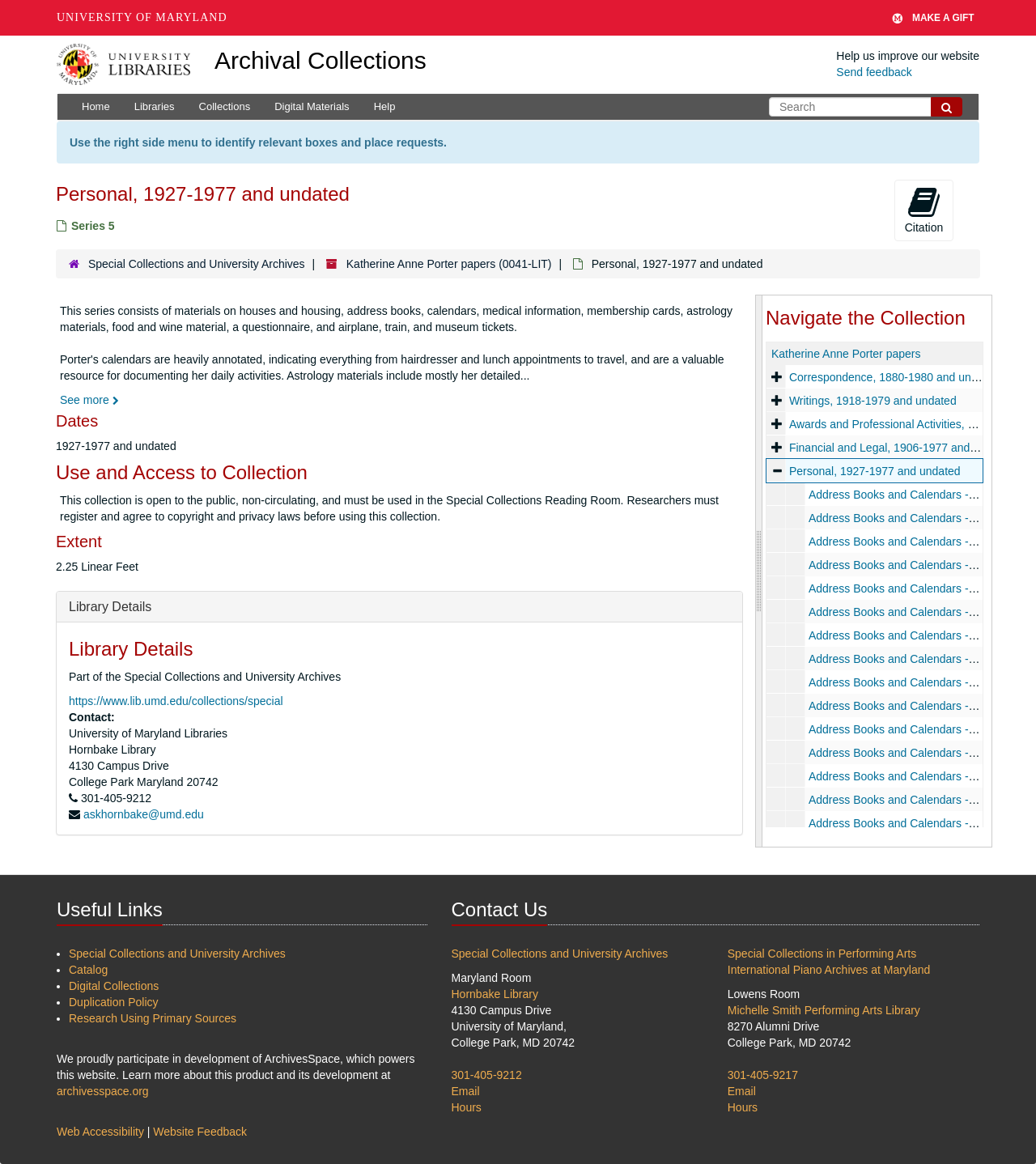What is the purpose of the 'Search' textbox?
Provide a detailed and extensive answer to the question.

I found the answer by looking at the layout of the webpage, where the 'Search' textbox is placed next to a 'Search The Archives' button, indicating that it is used to search the archives.